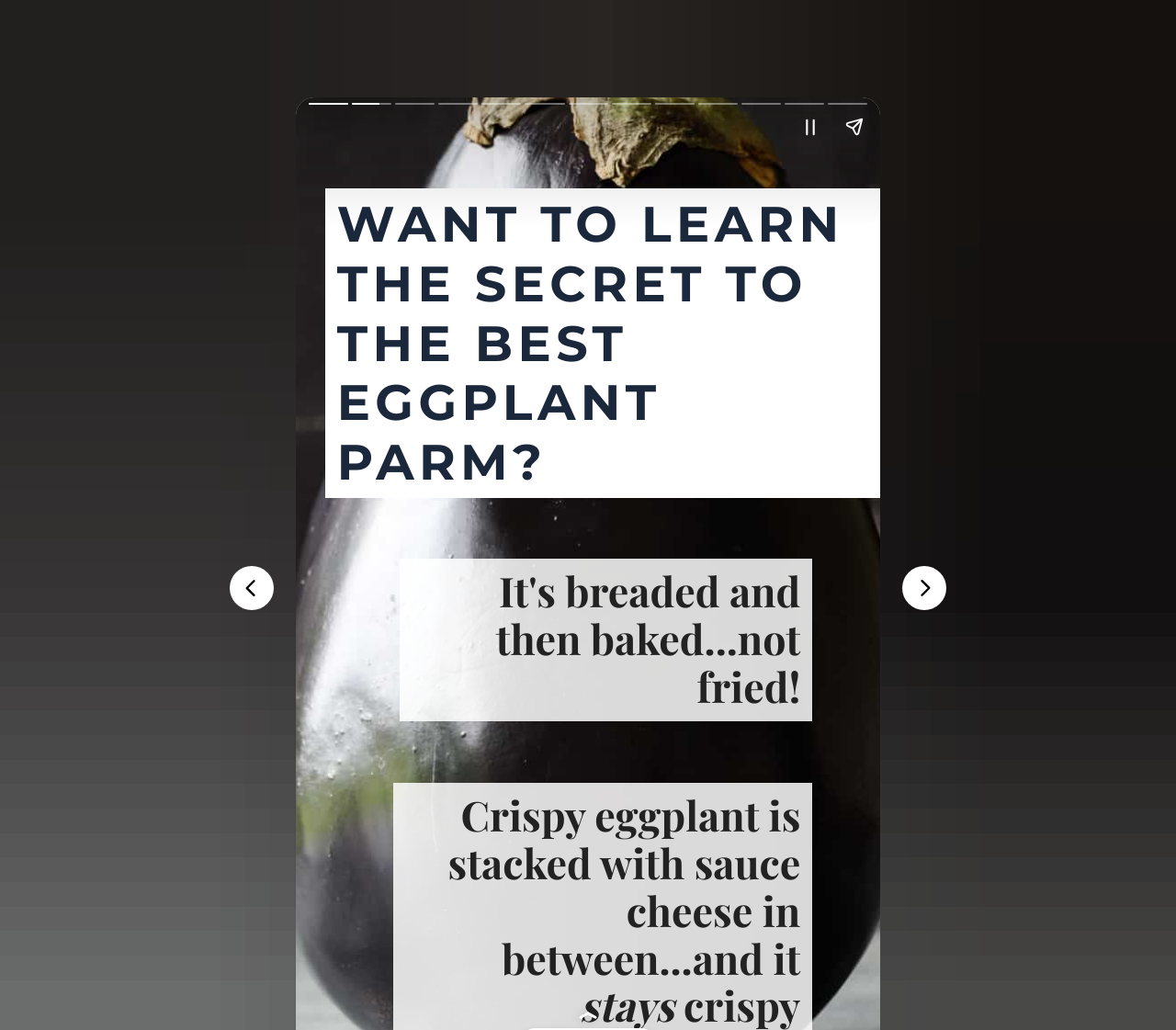Can you extract the primary headline text from the webpage?

EGGPLANT 
PARMESAN RECIPE